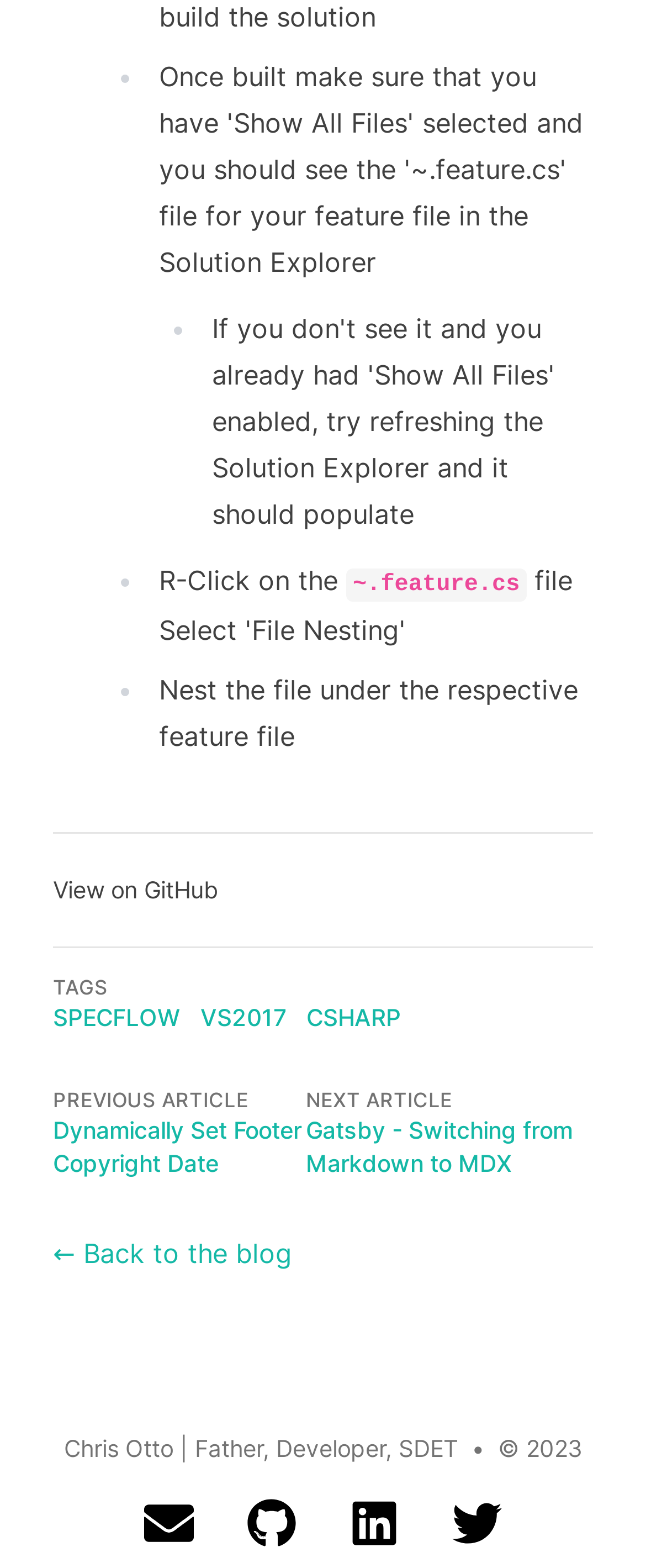Answer briefly with one word or phrase:
How many links are there in the footer section?

7